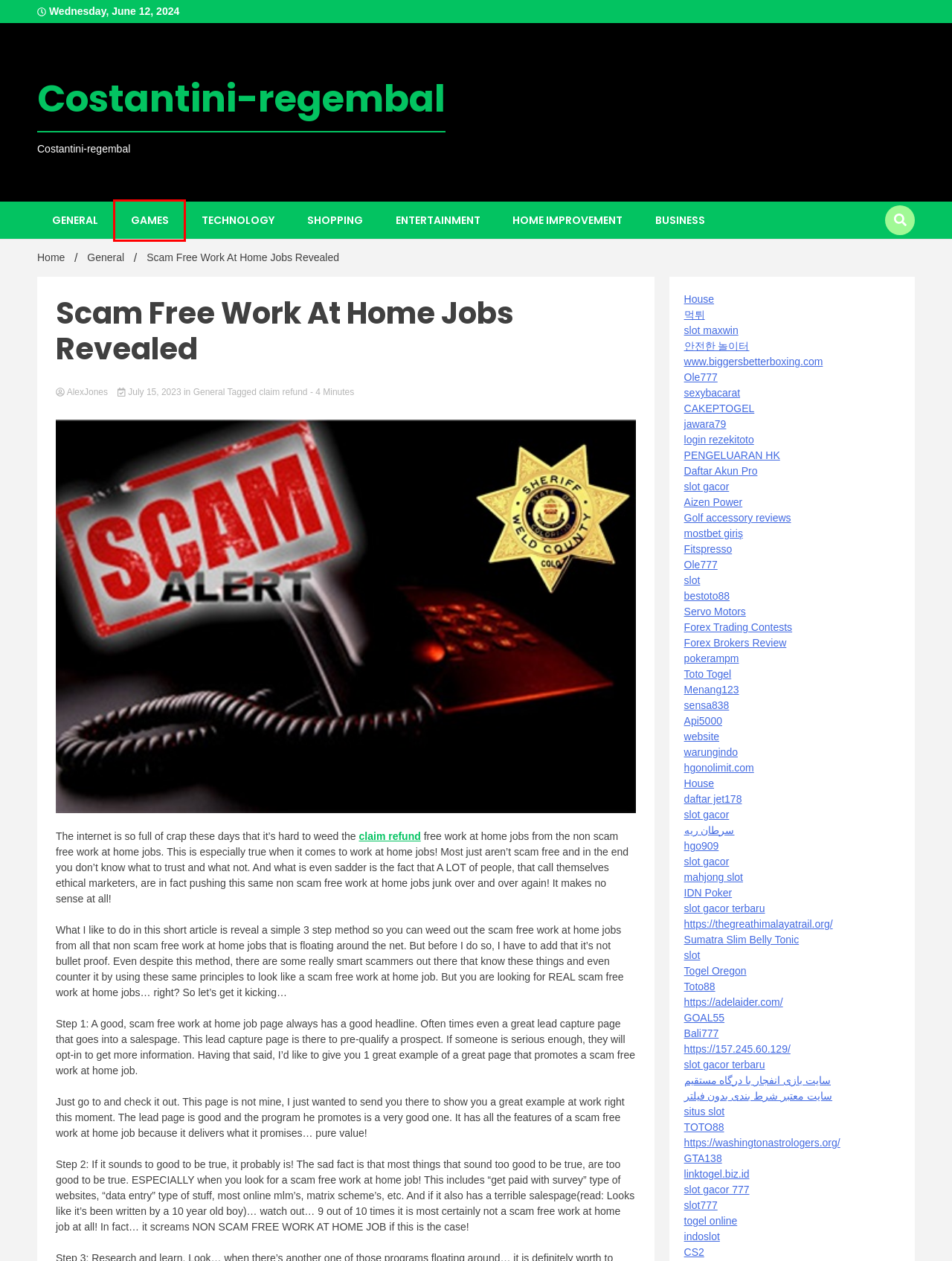Given a screenshot of a webpage with a red rectangle bounding box around a UI element, select the best matching webpage description for the new webpage that appears after clicking the highlighted element. The candidate descriptions are:
A. Indo777 Gaming Nomer 1 di Indonesia Gabung Sekarang
B. SENSA838: Daftar Situs Demo Pragmatic Paling Terlengkap Dan Terbaik 2024
C. APIBET Situs Judi Slot Online Gacor Hari Ini Server Luar Terpercaya 2024
D. Report A Scam Now - Report Scam Broker
E. TOTO88 Daftar Situs Toto88 Togel Online Viral Di Asia⚡
F. Games Archives - Costantini-regembal
G. Shopping Archives - Costantini-regembal
H. HGO909: BOCORAN LINK ALTERNATIF 2024 PASTI BOCOR!!!
 – Situs gacor hgo909

F